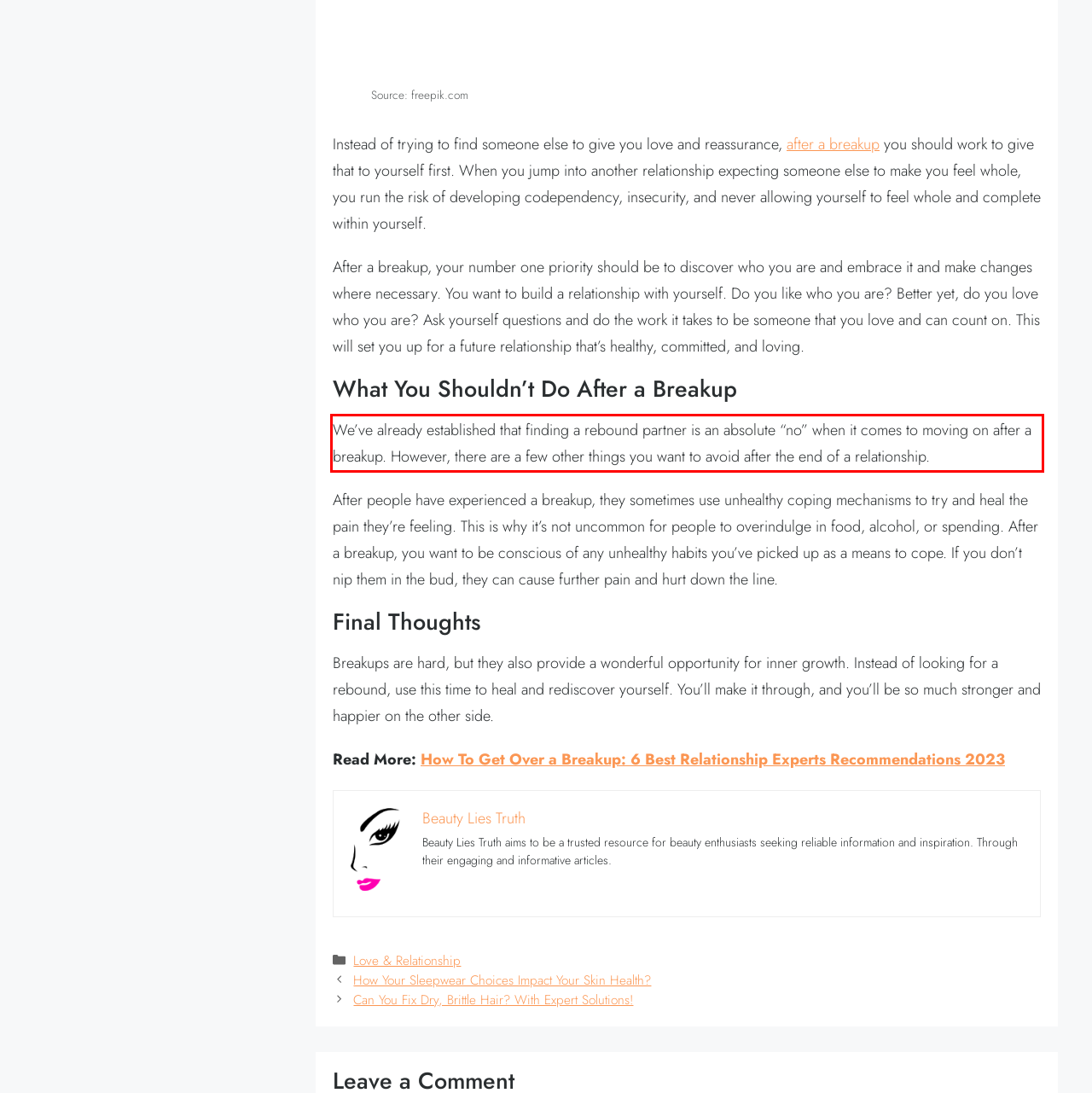Please examine the screenshot of the webpage and read the text present within the red rectangle bounding box.

We’ve already established that finding a rebound partner is an absolute “no” when it comes to moving on after a breakup. However, there are a few other things you want to avoid after the end of a relationship.